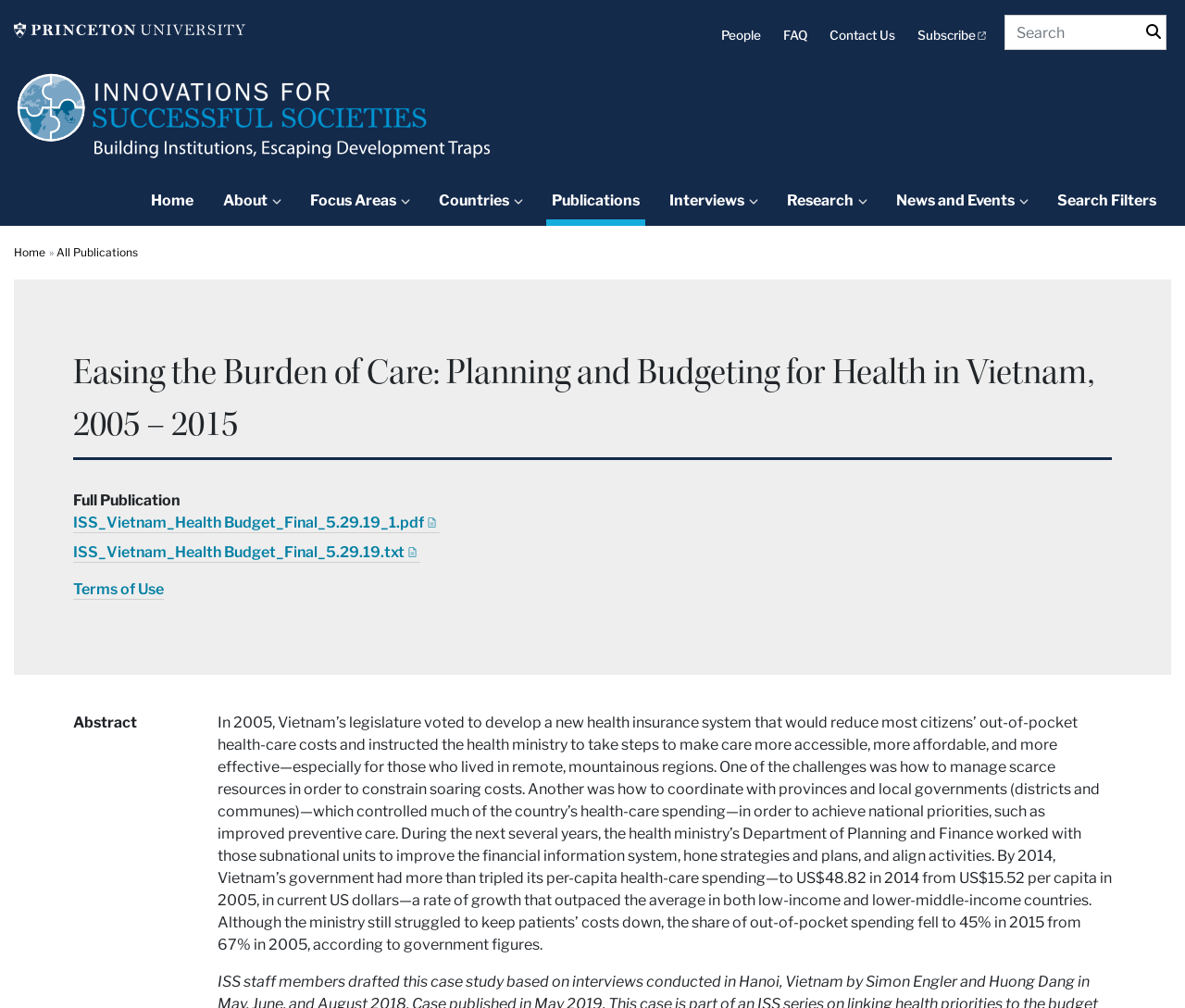Locate the bounding box coordinates of the element that should be clicked to execute the following instruction: "Download the 'ISS_Vietnam_Health Budget_Final_5.29.19_1.pdf' document".

[0.062, 0.51, 0.371, 0.529]